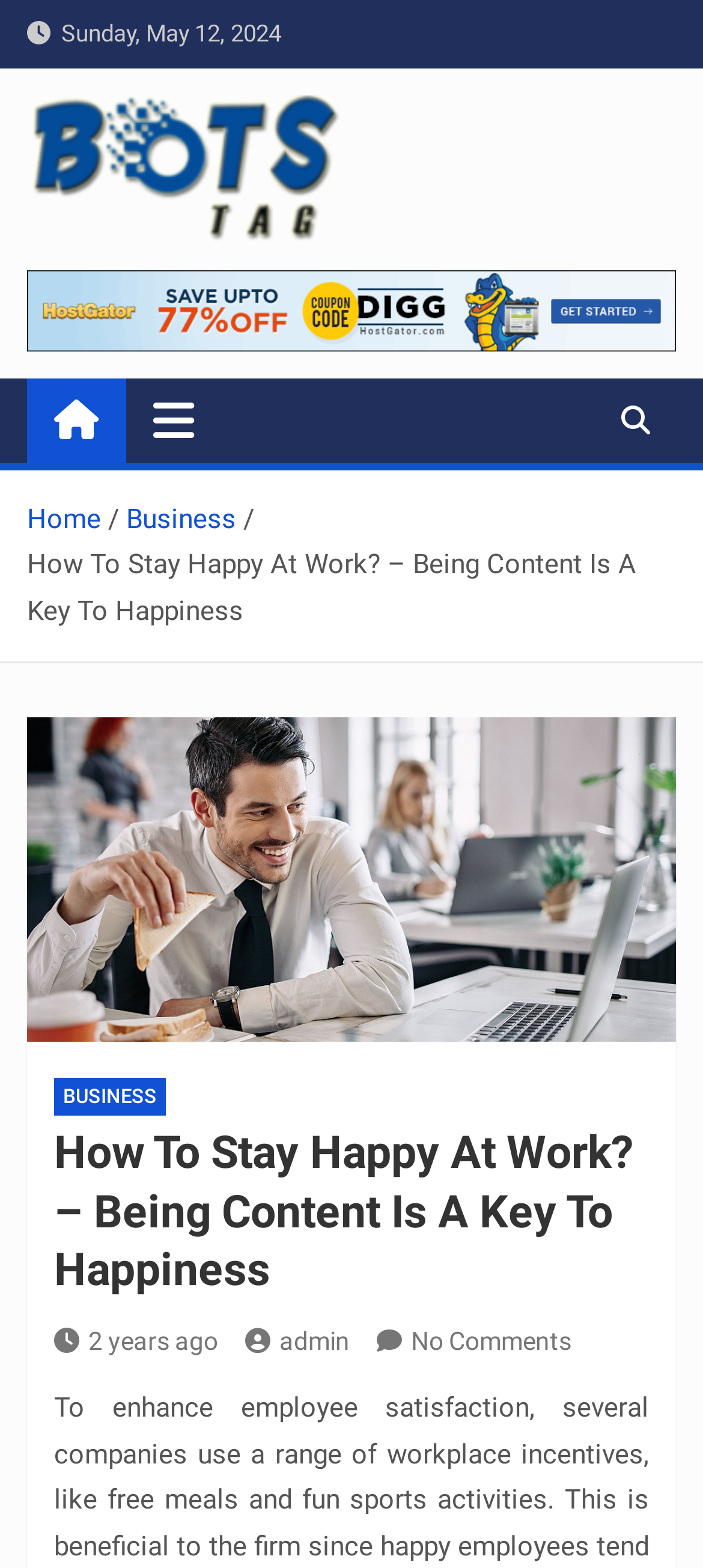Can you specify the bounding box coordinates of the area that needs to be clicked to fulfill the following instruction: "Click on the search icon"?

[0.038, 0.241, 0.179, 0.295]